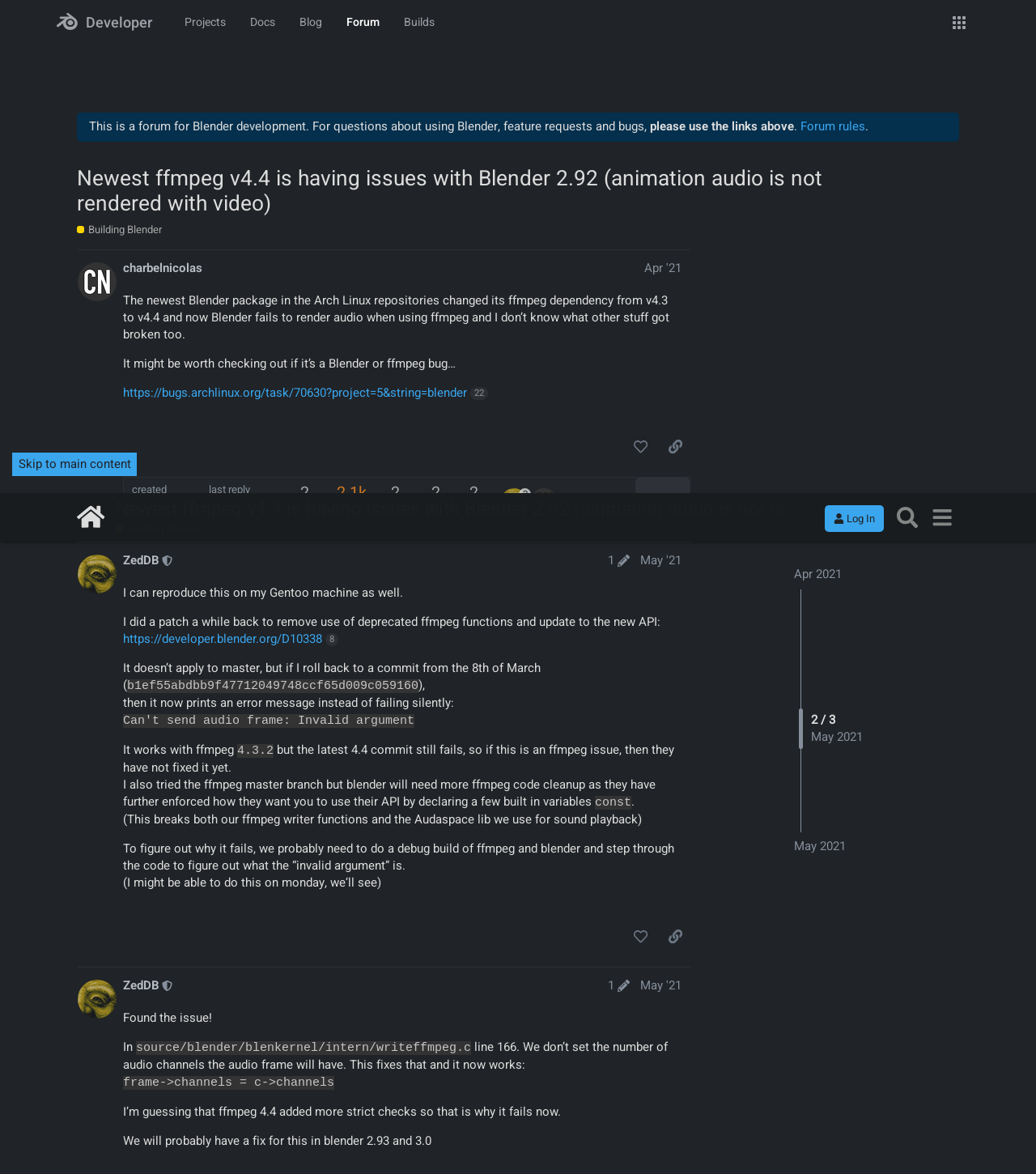Who is the moderator of the discussion?
Refer to the image and give a detailed answer to the query.

The webpage shows that the user 'ZedDB' is a moderator, as indicated by the text 'This user is a moderator' next to their username in the post headings.